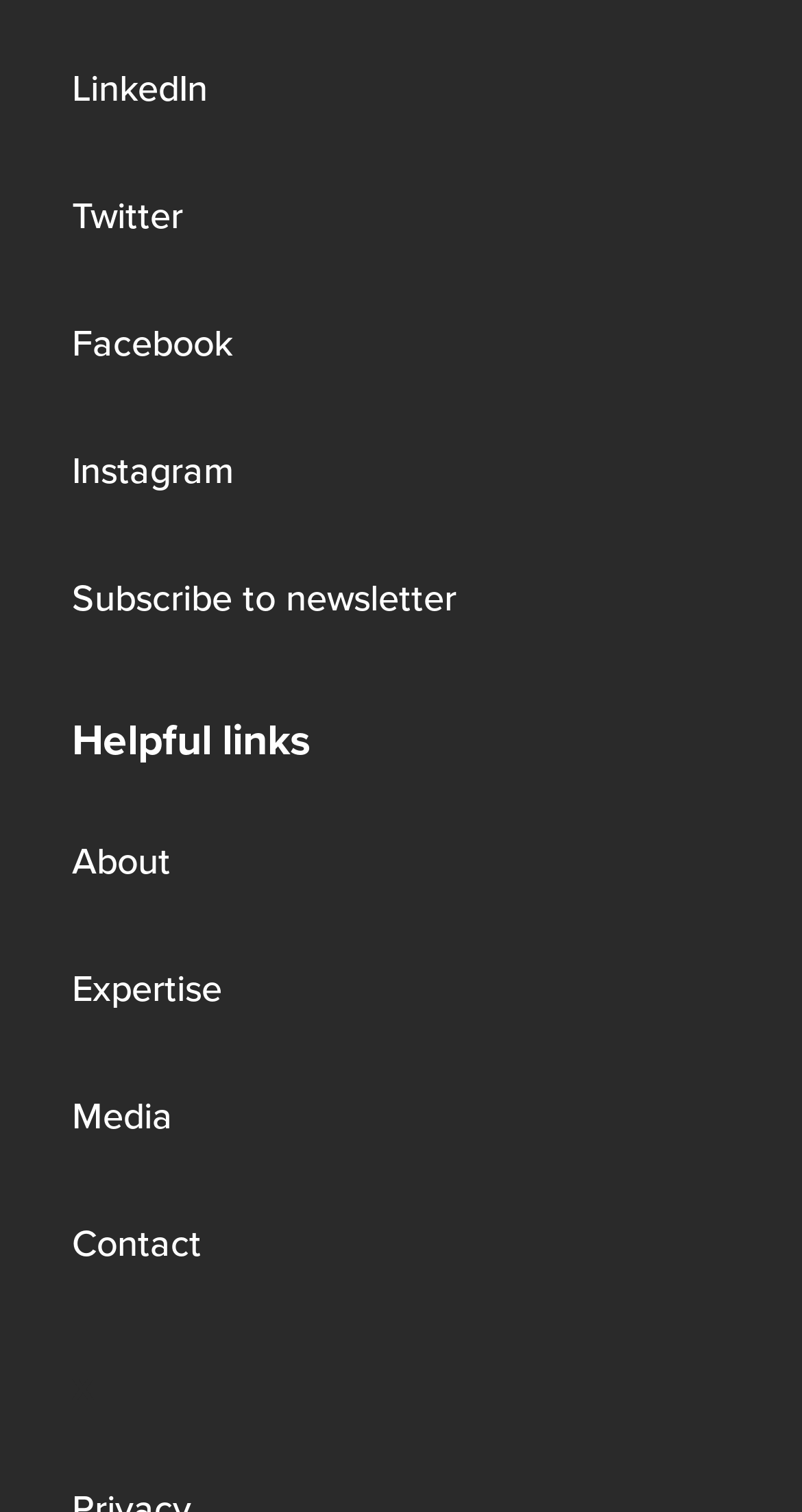Using the description: "Expertise", identify the bounding box of the corresponding UI element in the screenshot.

[0.09, 0.637, 0.277, 0.672]